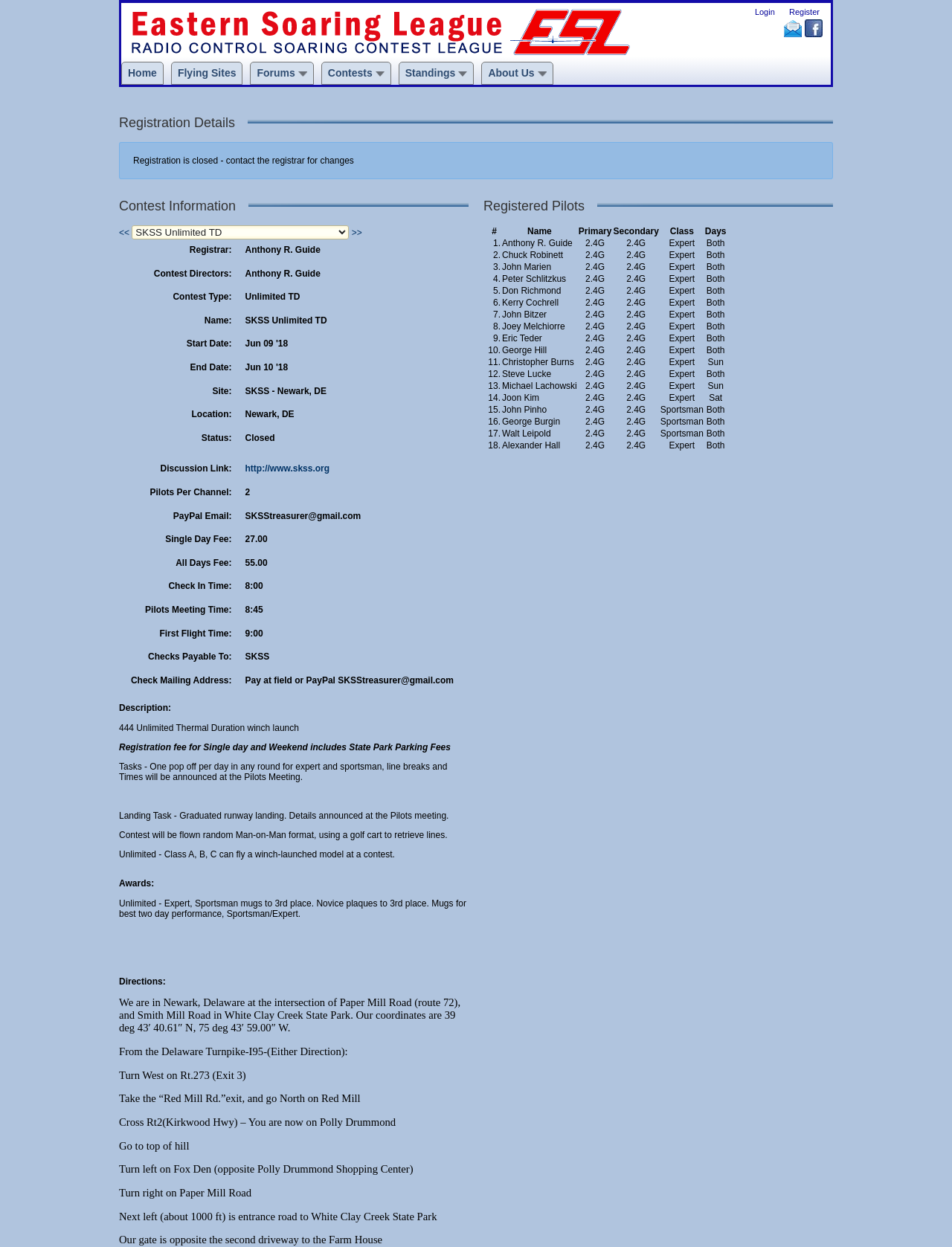Detail the features and information presented on the webpage.

The webpage is about a contest organized by the Eastern Soaring League. At the top, there are several links, including "Login", "Register", "Join us on Facebook", and "Join our email group". Below these links, there is a navigation menu with options like "Home", "Flying Sites", "Forums", "Contests", "Standings", and "About Us".

The main content of the page is divided into several sections. The first section, "Registration Details", informs users that registration is closed and provides contact information for the registrar. The next section, "Contest Information", displays details about the contest, including the registrar's name, contest type, name, start and end dates, site, location, and status.

Below this section, there are several fields displaying additional information about the contest, such as the discussion link, pilots per channel, PayPal email, fees, check-in time, pilots meeting time, first flight time, and checks payable to. There is also a description of the contest, which includes details about the tasks, landing task, and format.

The page also has a section for awards, which lists the prizes for different categories. Another section provides directions to the contest location, including coordinates and a step-by-step guide from the Delaware Turnpike.

Finally, there is a table displaying a list of registered pilots, with columns for their names, primary information, and other details.